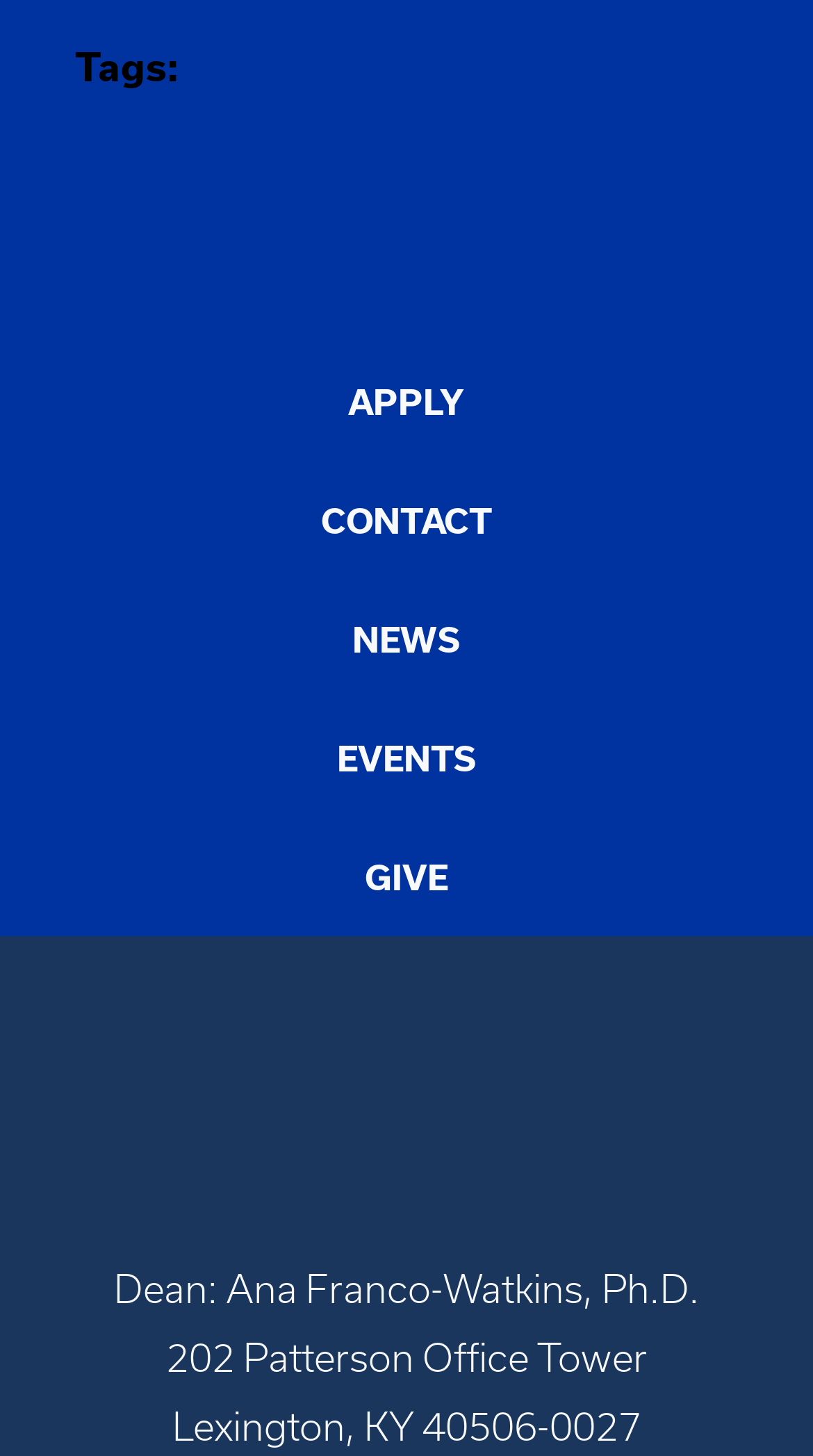What are the tags on the top left?
Based on the image, provide a one-word or brief-phrase response.

biology, faculty, research, ens